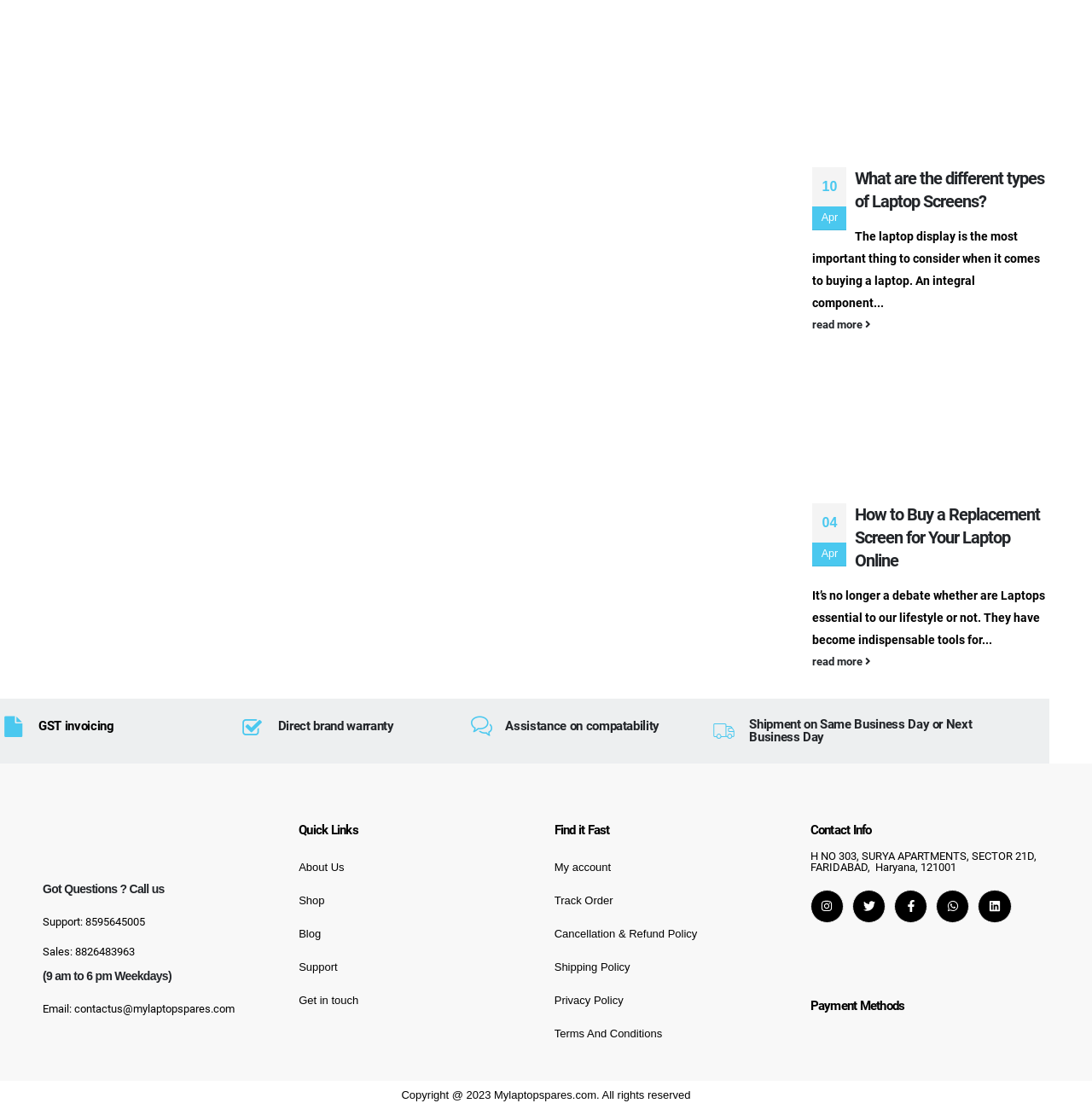Determine the bounding box coordinates of the target area to click to execute the following instruction: "Email to contactus@mylaptopspares.com."

[0.039, 0.904, 0.215, 0.915]